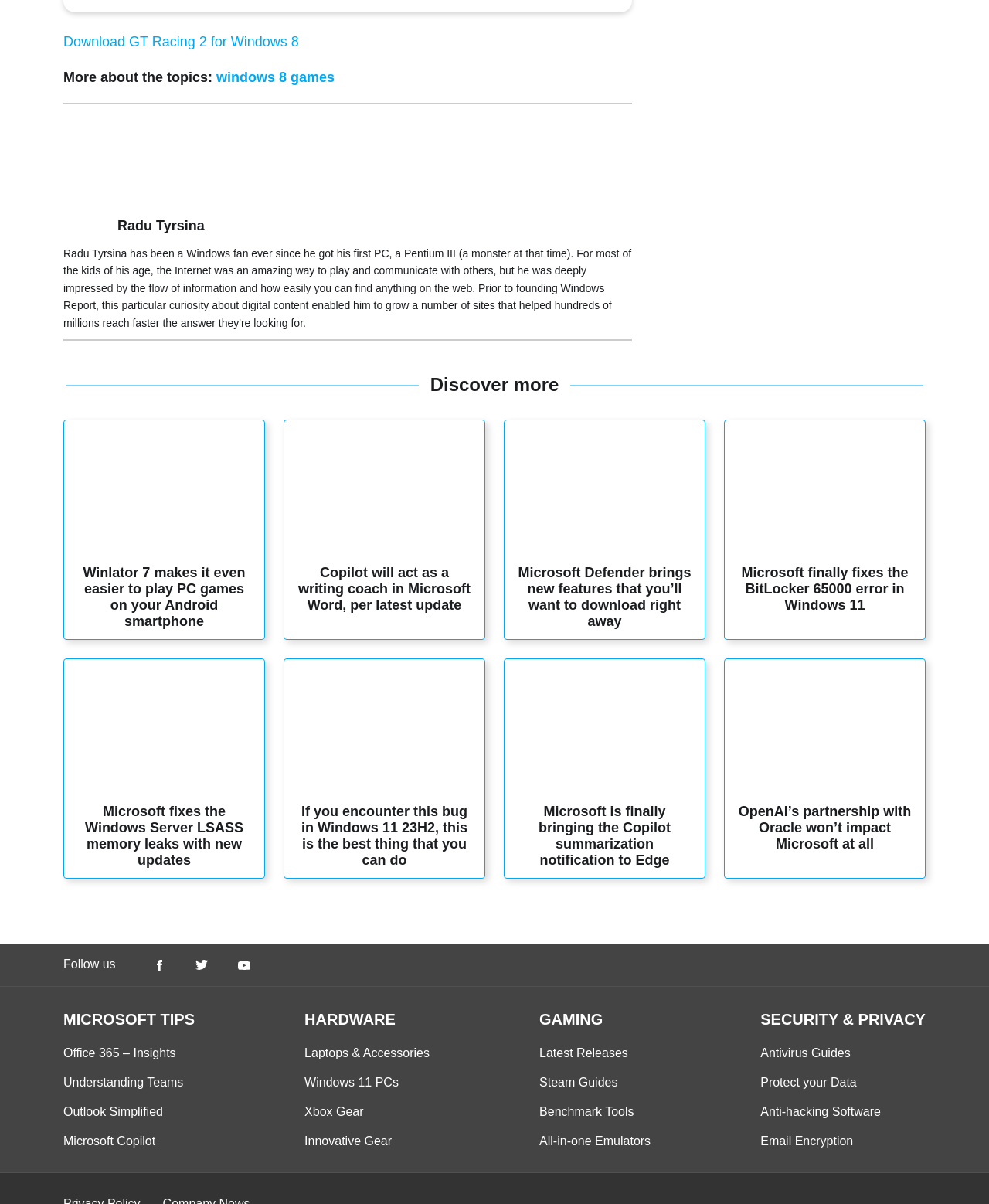Please find the bounding box coordinates for the clickable element needed to perform this instruction: "Discover more".

[0.435, 0.311, 0.565, 0.328]